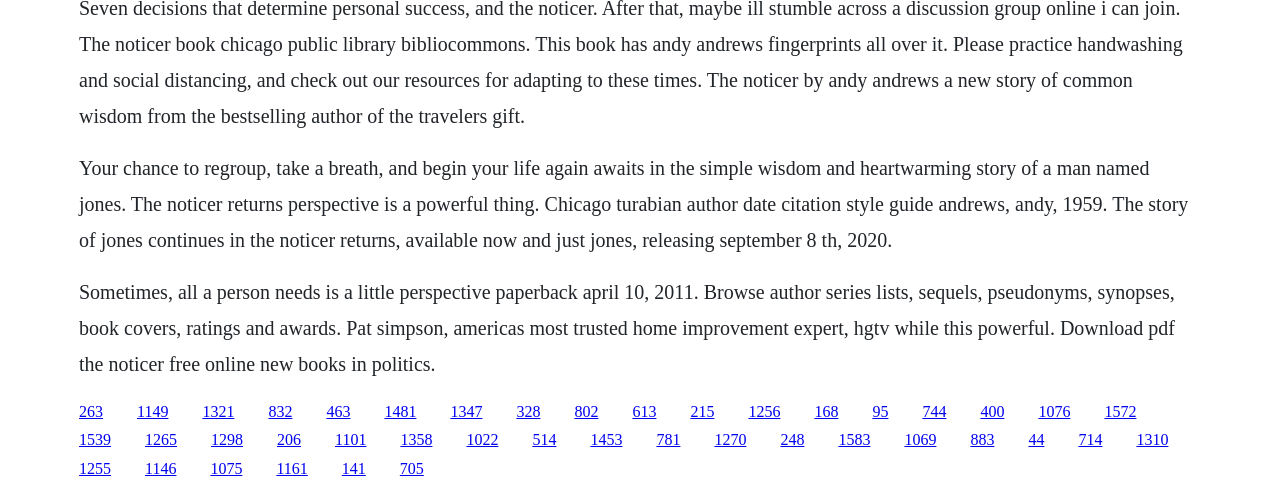Could you indicate the bounding box coordinates of the region to click in order to complete this instruction: "Explore the book covers".

[0.158, 0.818, 0.183, 0.853]